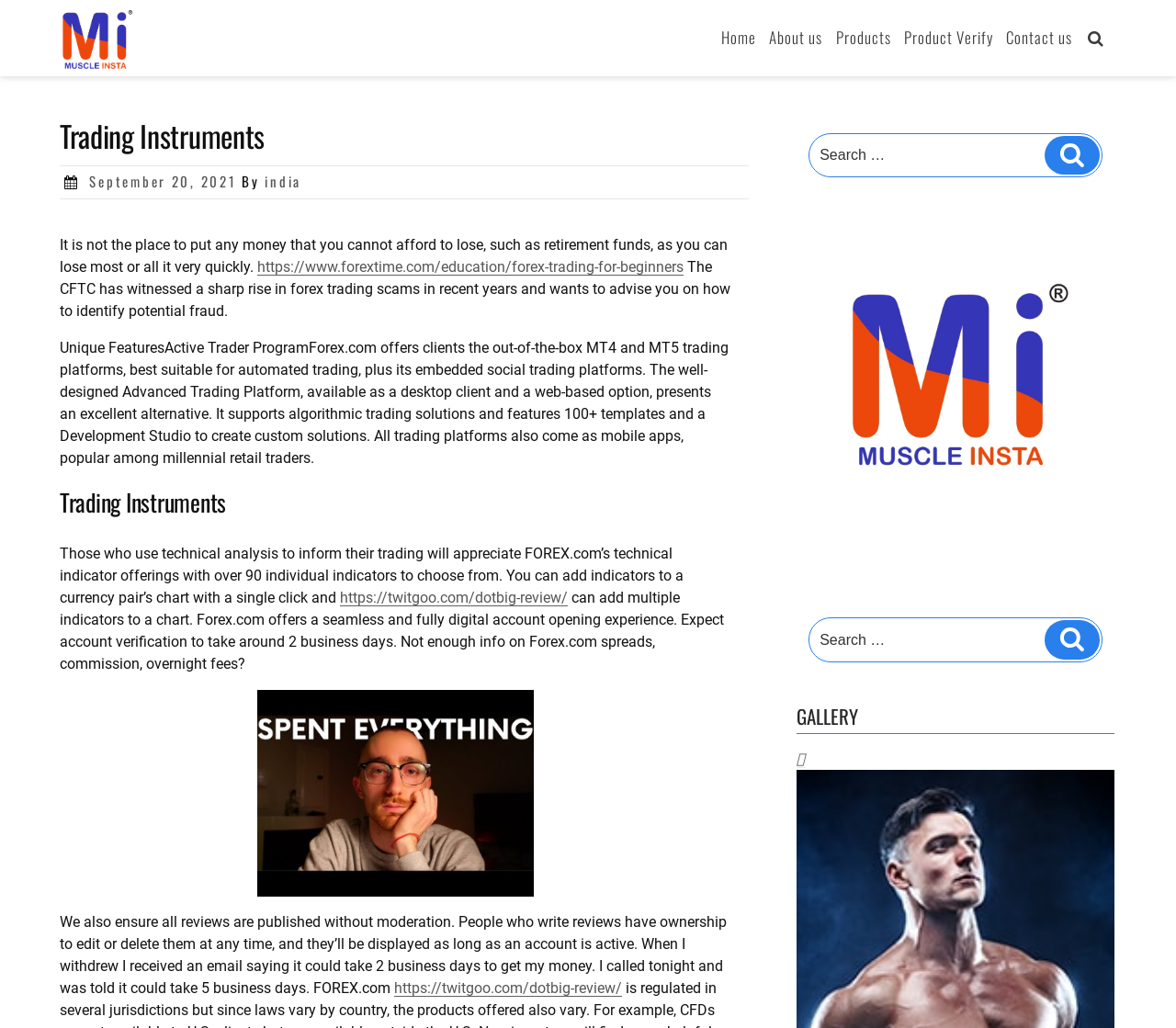Determine the bounding box coordinates of the clickable element to complete this instruction: "Click on the 'Home' link". Provide the coordinates in the format of four float numbers between 0 and 1, [left, top, right, bottom].

[0.609, 0.019, 0.647, 0.055]